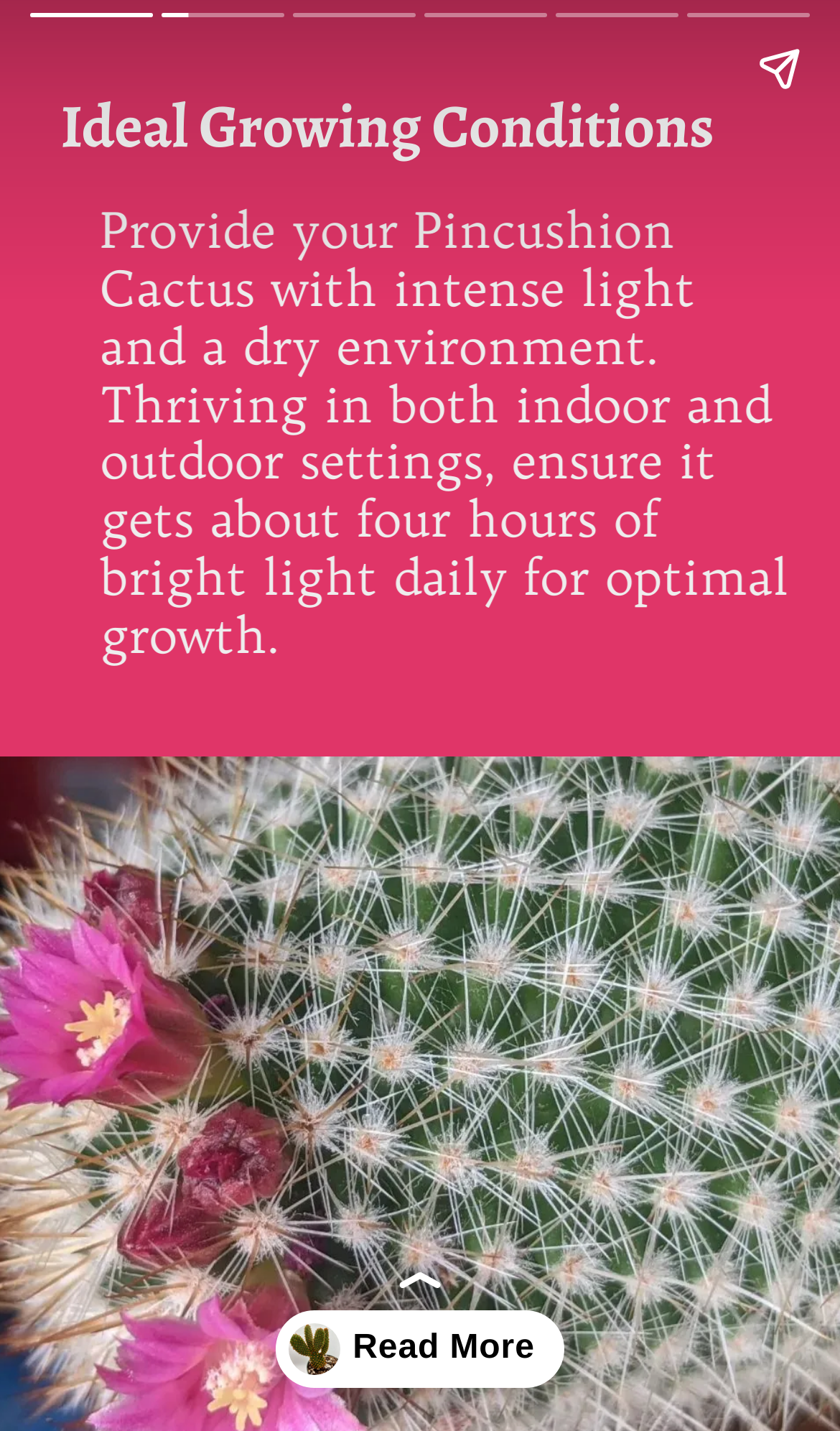What is the position of the 'Share story' button? Observe the screenshot and provide a one-word or short phrase answer.

Top right